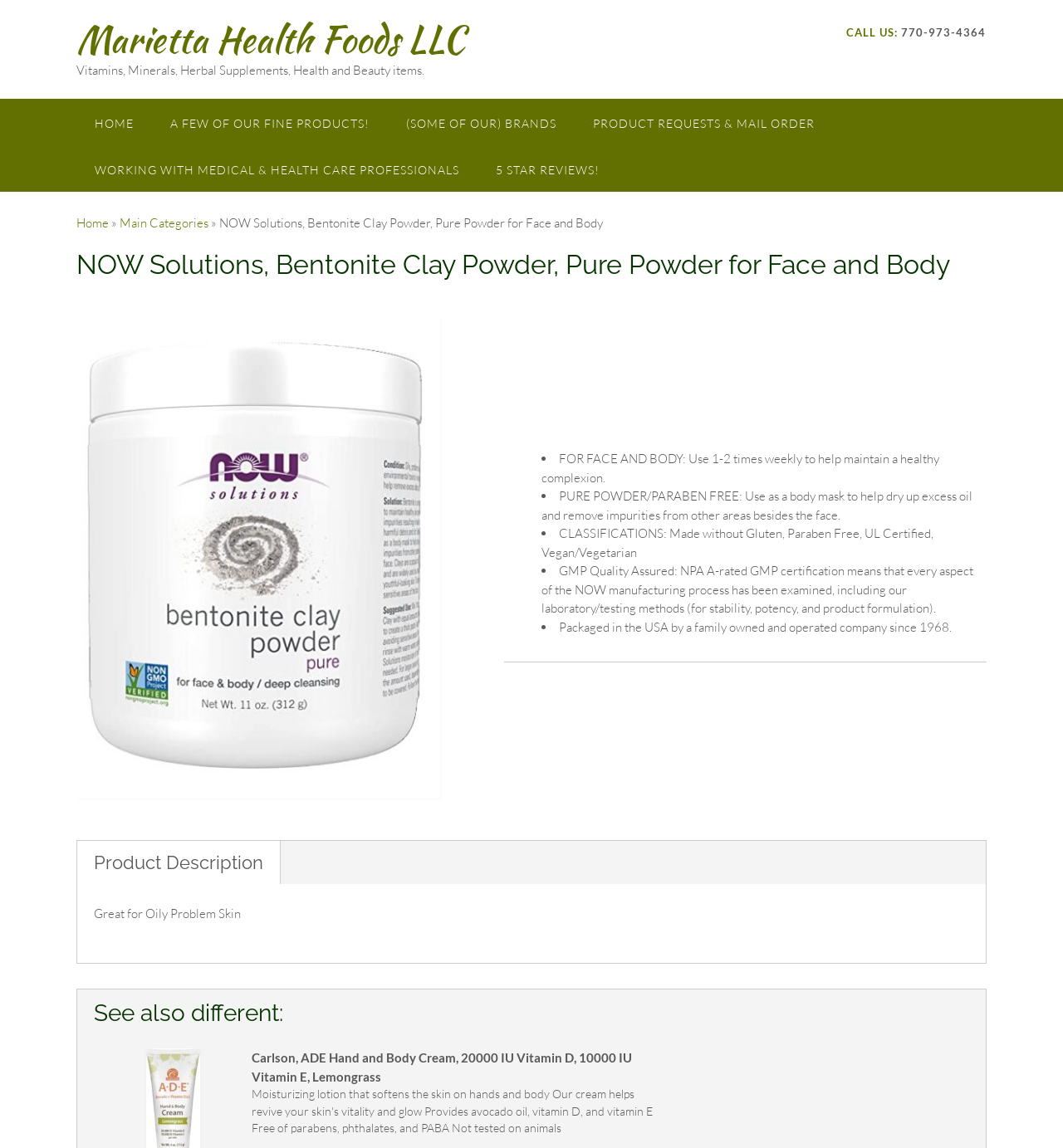Is the product vegan?
Examine the image closely and answer the question with as much detail as possible.

I found that the product is vegan by looking at the CLASSIFICATIONS section which mentions that the product is 'Vegan/Vegetarian'.